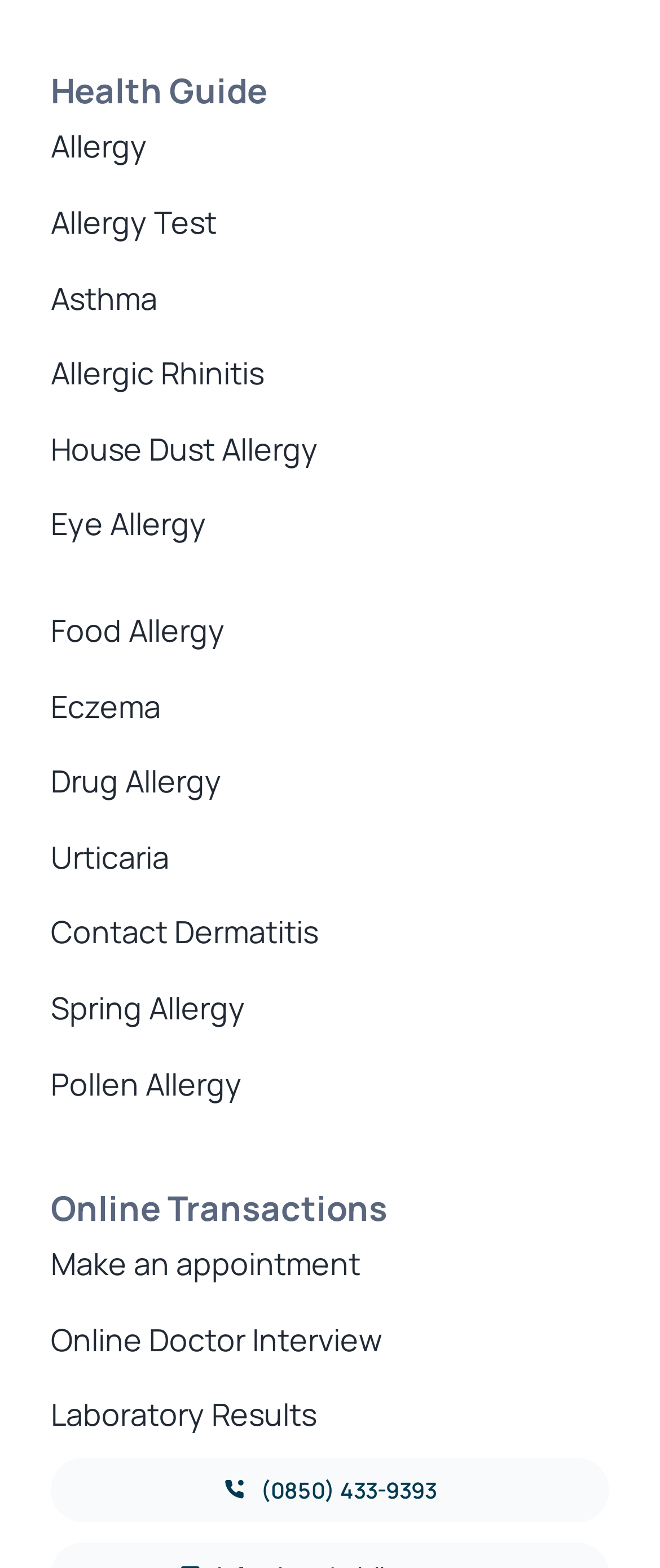What is the last link in the second menu?
Carefully analyze the image and provide a thorough answer to the question.

The last link in the second menu is 'Pollen Allergy' which is located at the bottom of the second menu.